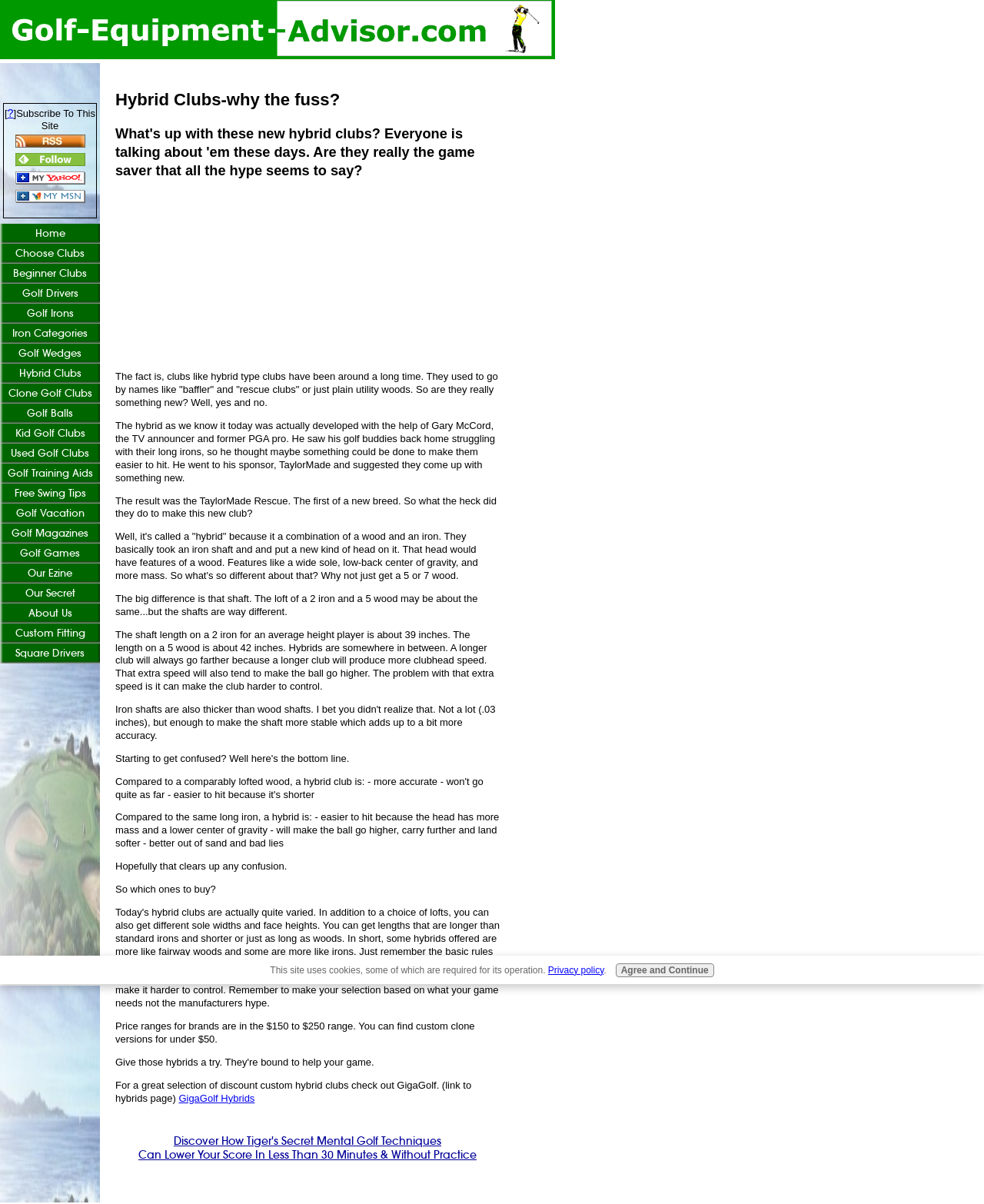Answer the following query concisely with a single word or phrase:
What is the advantage of hybrid clubs over long irons?

Easier to hit